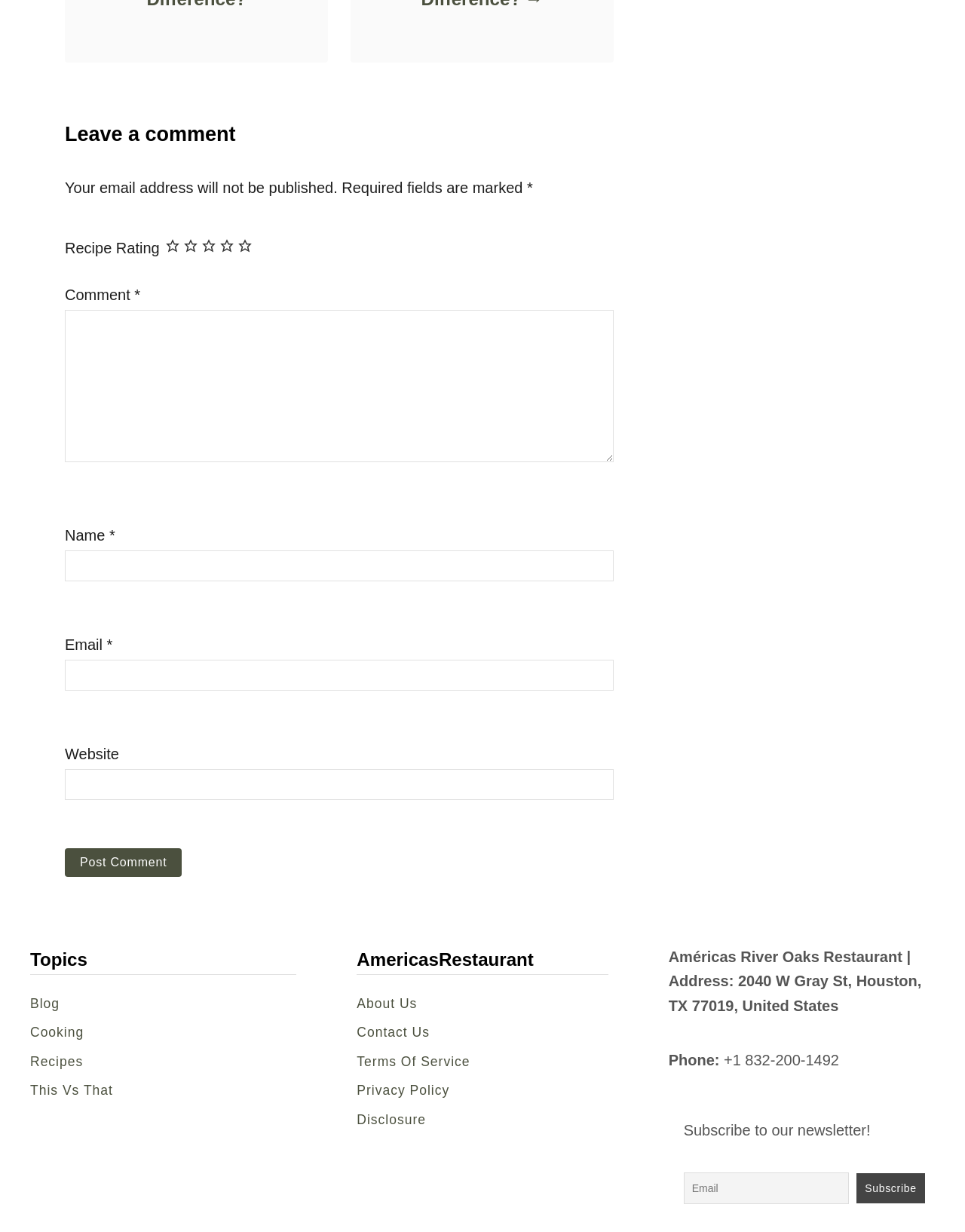Please find and report the bounding box coordinates of the element to click in order to perform the following action: "Subscribe to the newsletter". The coordinates should be expressed as four float numbers between 0 and 1, in the format [left, top, right, bottom].

[0.887, 0.952, 0.958, 0.977]